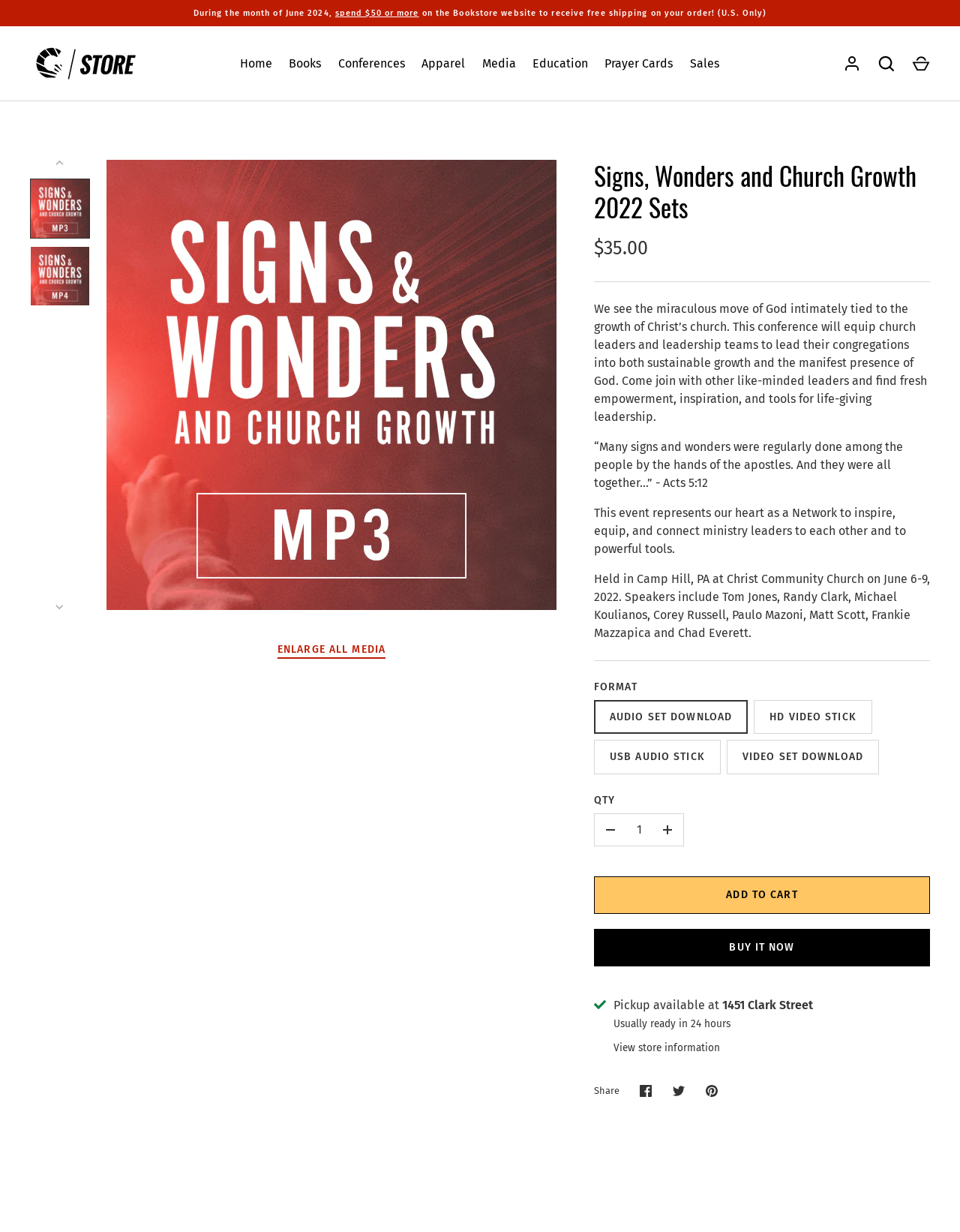Locate the bounding box coordinates of the item that should be clicked to fulfill the instruction: "Add the 'Signs, Wonders and Church Growth 2022 Sets' to cart".

[0.619, 0.713, 0.969, 0.743]